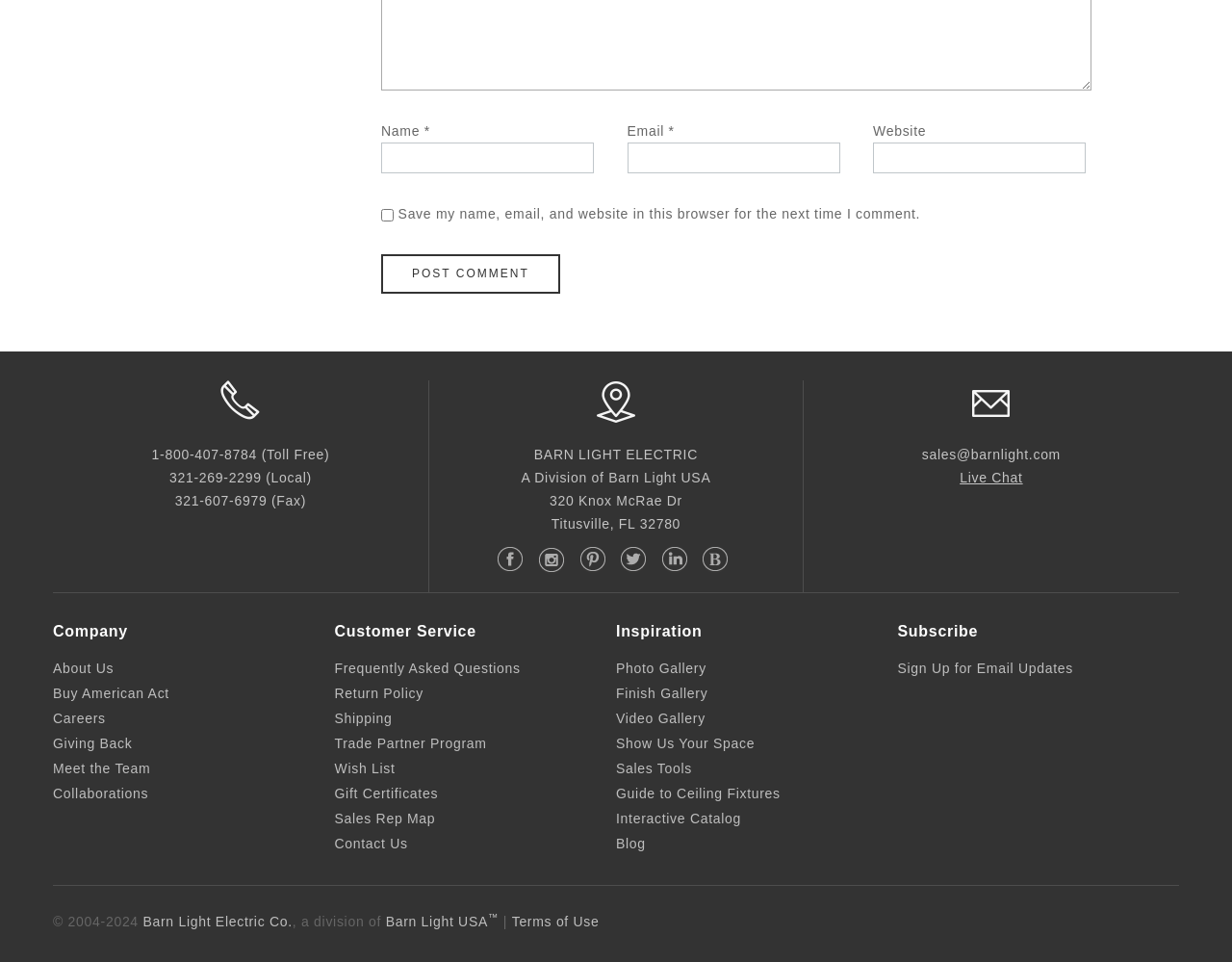Please identify the bounding box coordinates of the area that needs to be clicked to fulfill the following instruction: "Contact us via email."

[0.748, 0.465, 0.861, 0.481]